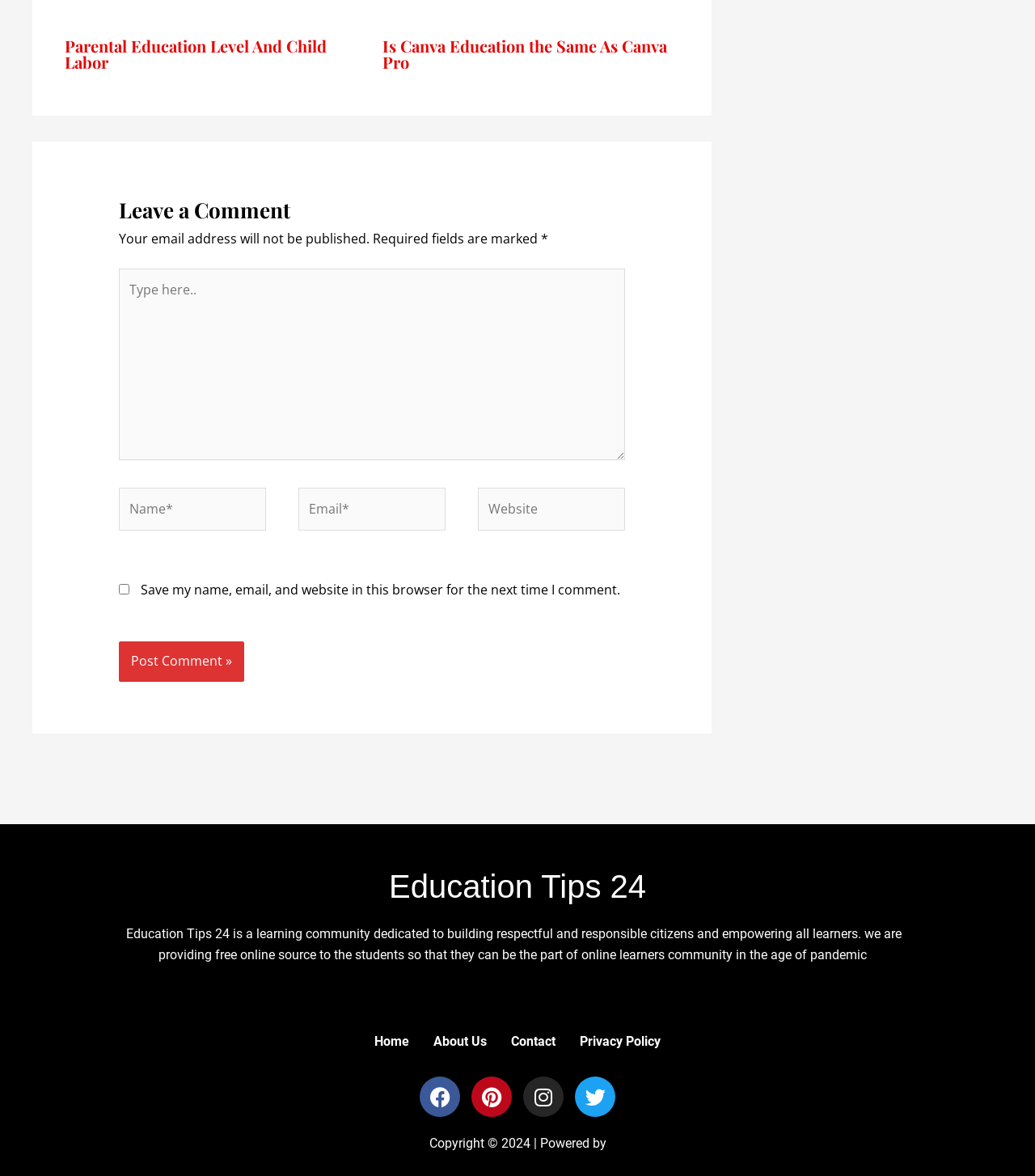Using the element description: "name="submit" value="Post Comment »"", determine the bounding box coordinates. The coordinates should be in the format [left, top, right, bottom], with values between 0 and 1.

[0.115, 0.545, 0.236, 0.58]